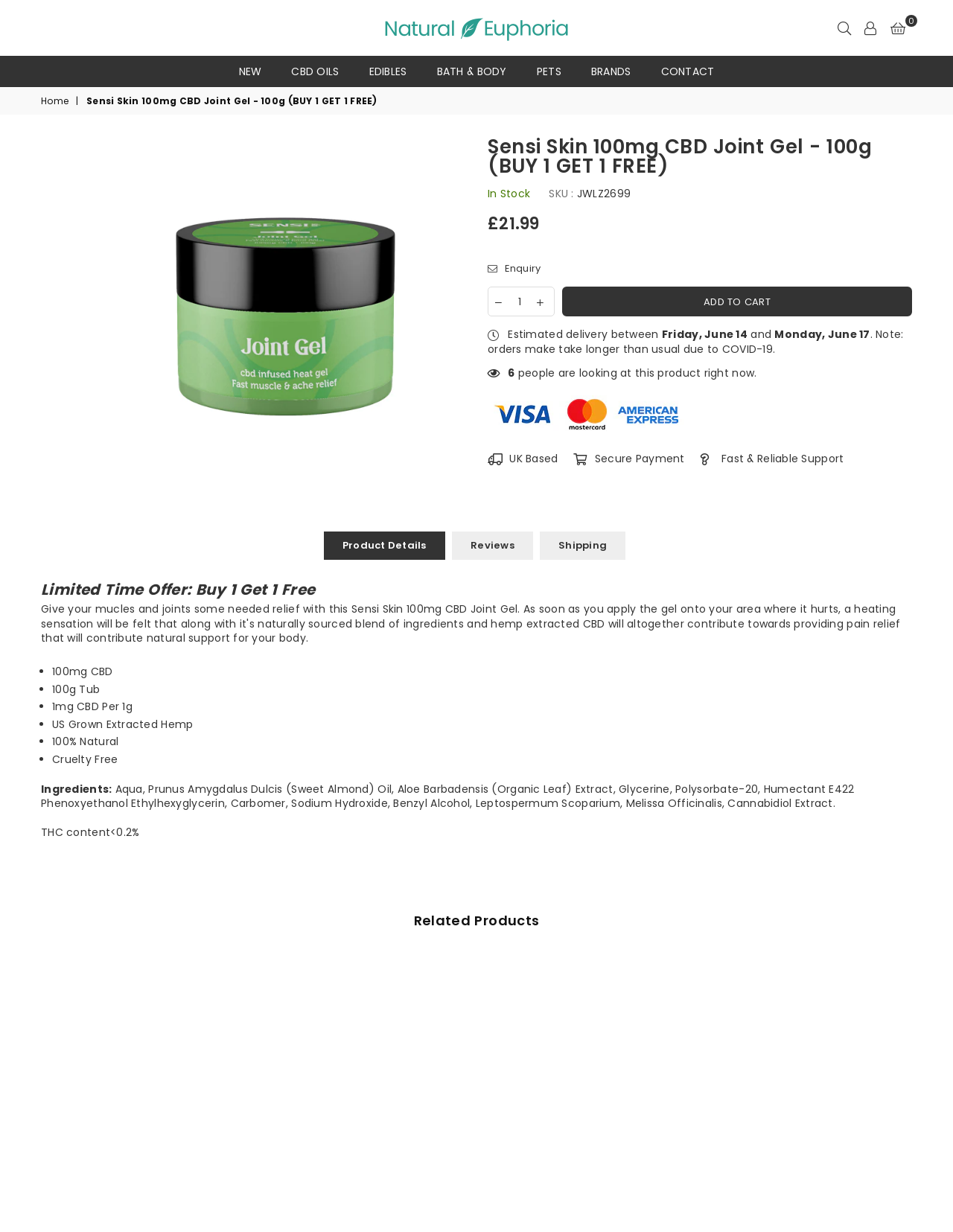Find the main header of the webpage and produce its text content.

Sensi Skin 100mg CBD Joint Gel - 100g (BUY 1 GET 1 FREE)